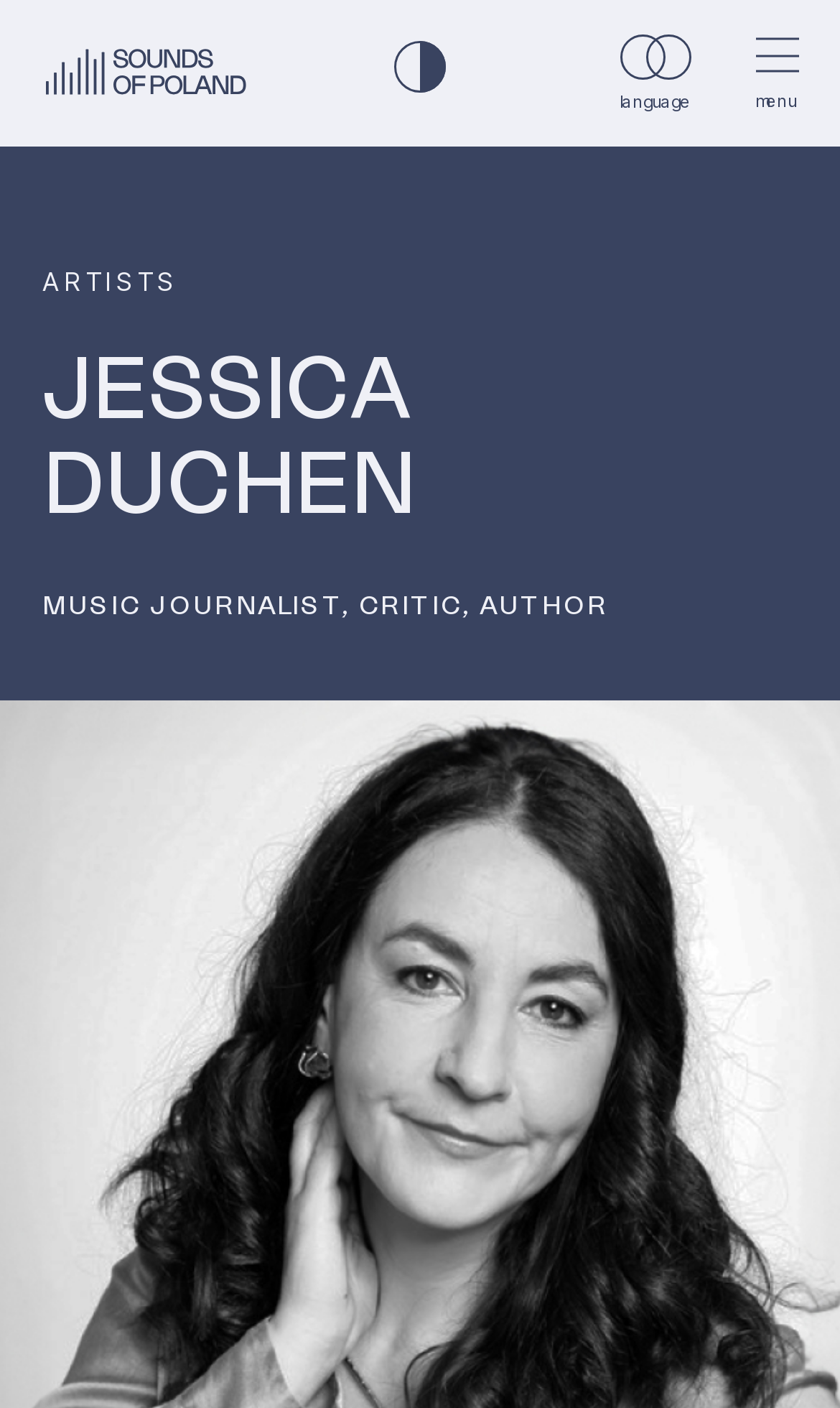How many language options are available?
Give a one-word or short phrase answer based on the image.

3